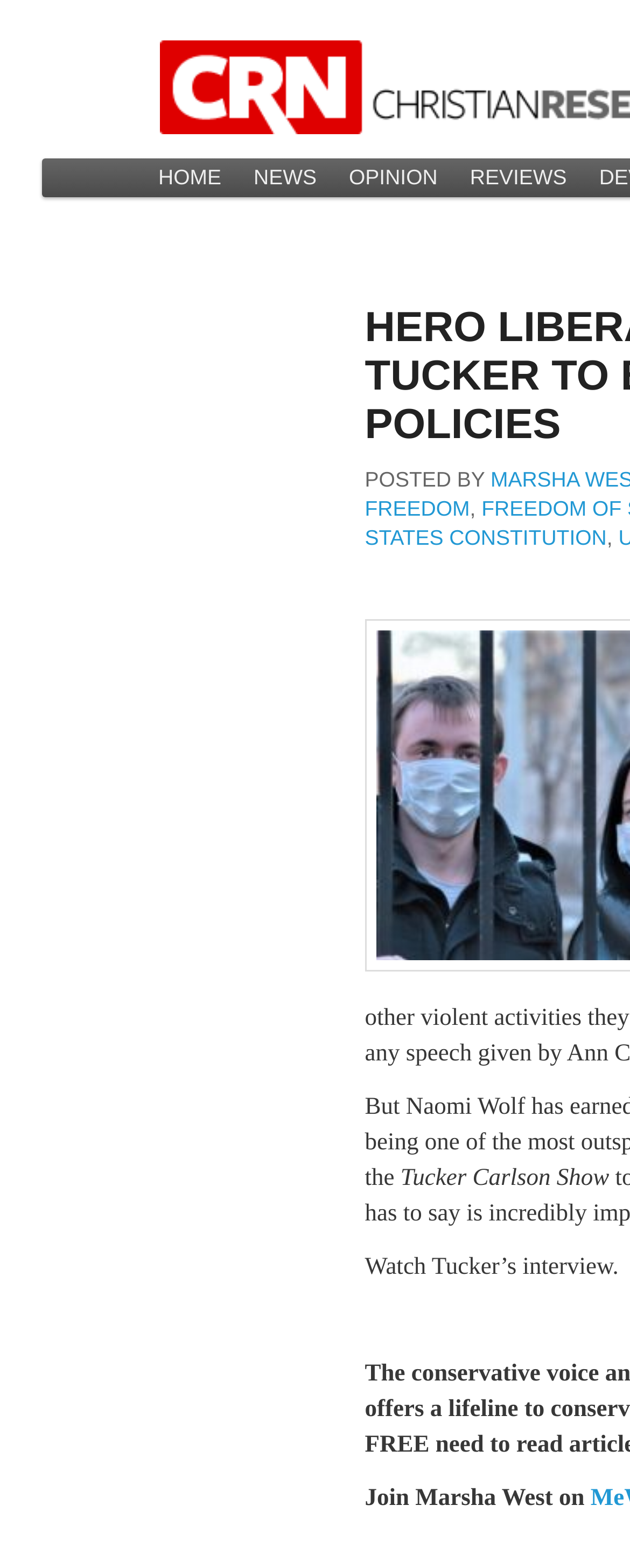Please analyze the image and give a detailed answer to the question:
What is the name of the person mentioned in the article?

I inferred the answer by understanding the context of the webpage. The meta description mentions Naomi Wolf, and the webpage is likely discussing her views or actions.